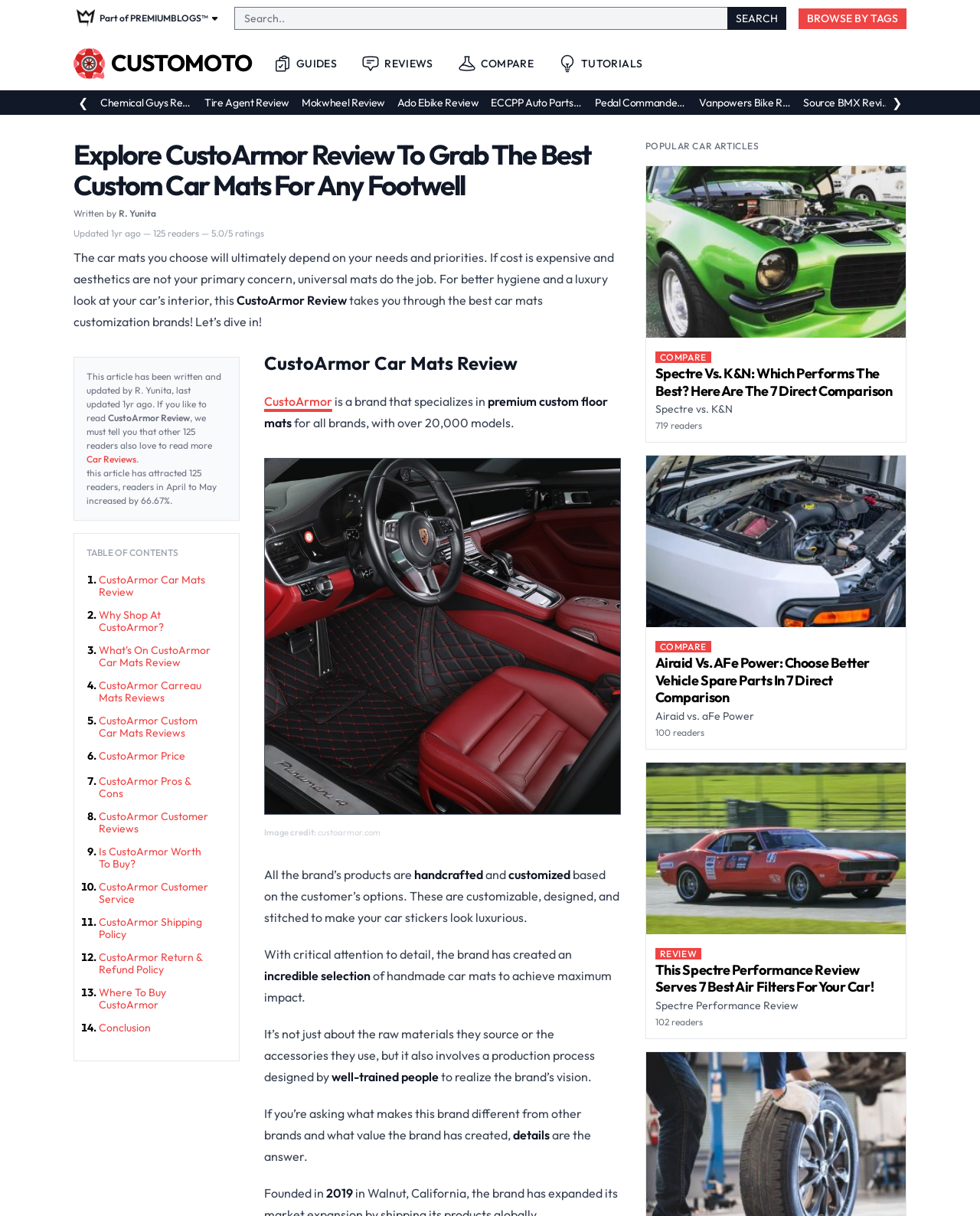Find the bounding box coordinates of the element to click in order to complete the given instruction: "Click on GUIDES."

[0.276, 0.044, 0.347, 0.06]